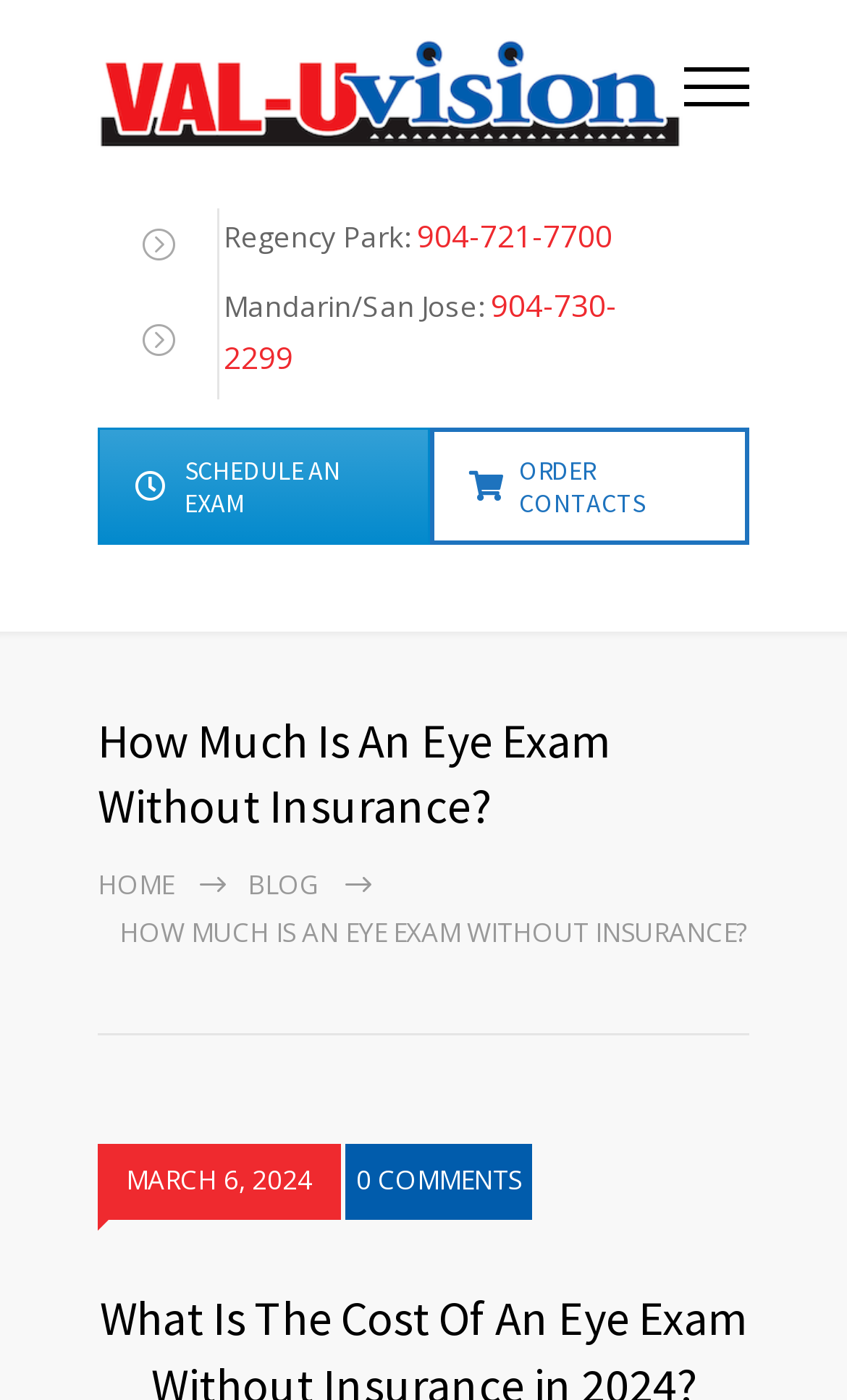Generate the main heading text from the webpage.

How Much Is An Eye Exam Without Insurance?